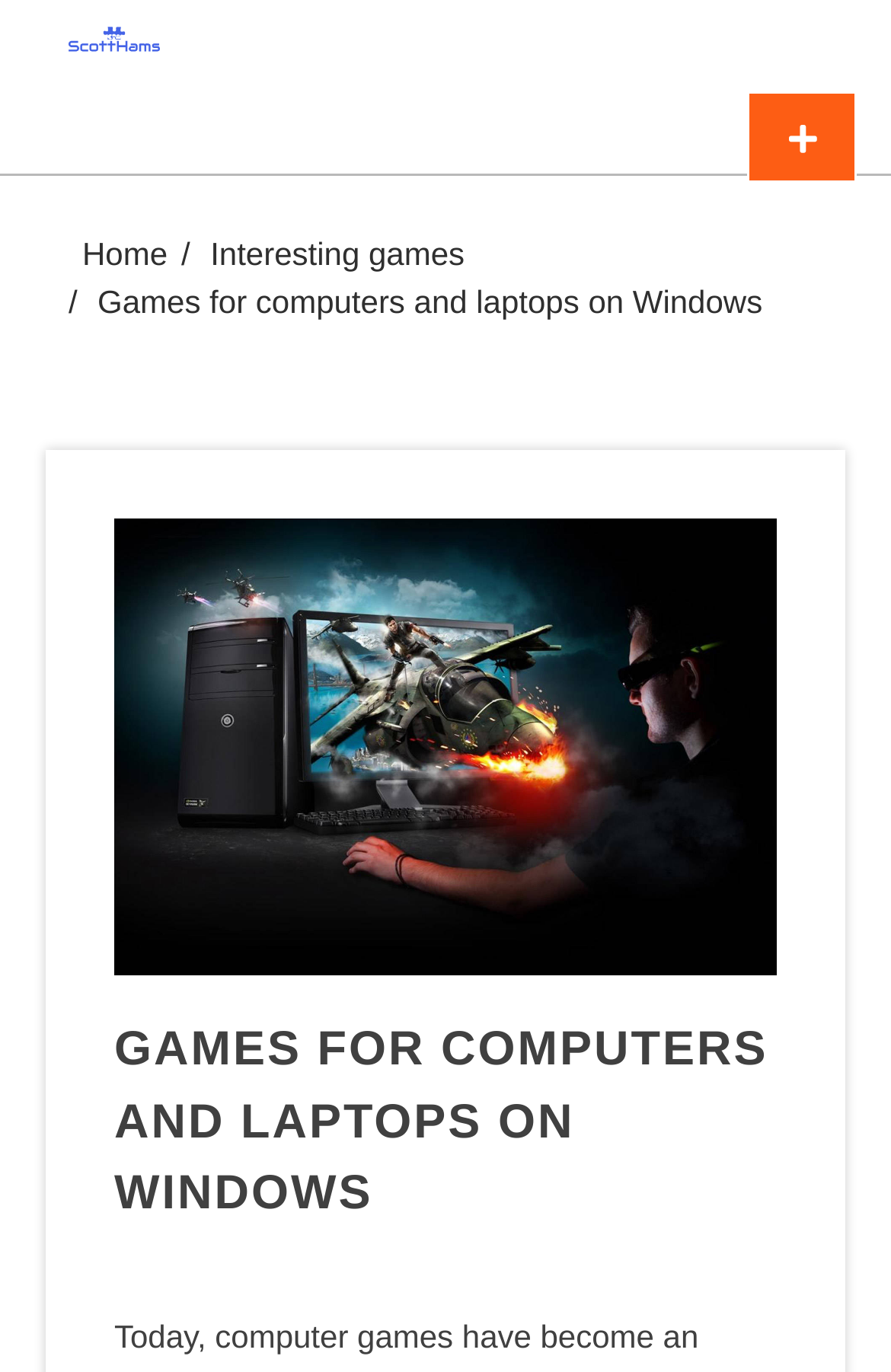Please provide a comprehensive response to the question below by analyzing the image: 
Is the primary menu expanded?

The primary menu button is located at the top-right corner of the webpage, and it is not expanded, as indicated by the 'expanded: False' property.